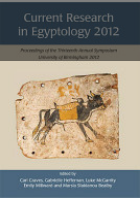Offer a detailed explanation of what is depicted in the image.

The image features the cover of the book titled "Current Research in Egyptology 2012," which showcases the proceedings from the Thirteenth Annual Symposium held at the University of Birmingham in 2012. The cover art depicts a notable artifact with a vivid illustration of a figure resembling a bull, rendered in earth tones. The design elements highlight the connection to ancient Egyptian heritage, which is central to the book's content. Edited by Carl Graves, Gabrielle Herbertson, Luke McCarthy, Emily Mishtal, and Haris Stathakopoulos-Balady, this volume compiles current findings and scholarly discussions in the field of Egyptology, reflecting its academic rigor and contribution to the preservation and understanding of Egypt's rich historical landscape.